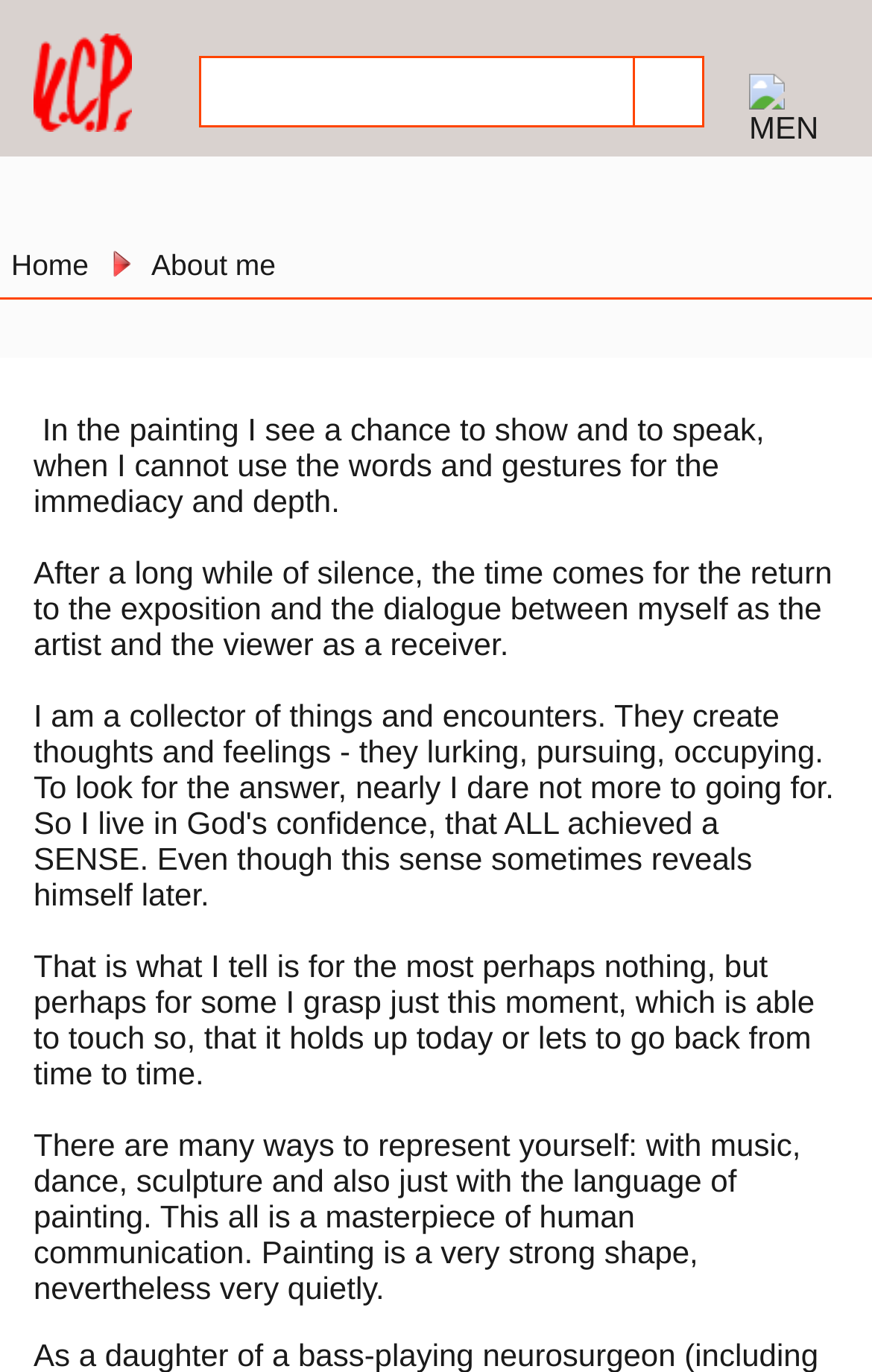Please provide a brief answer to the question using only one word or phrase: 
What is the tone of the artist's statement?

Reflective